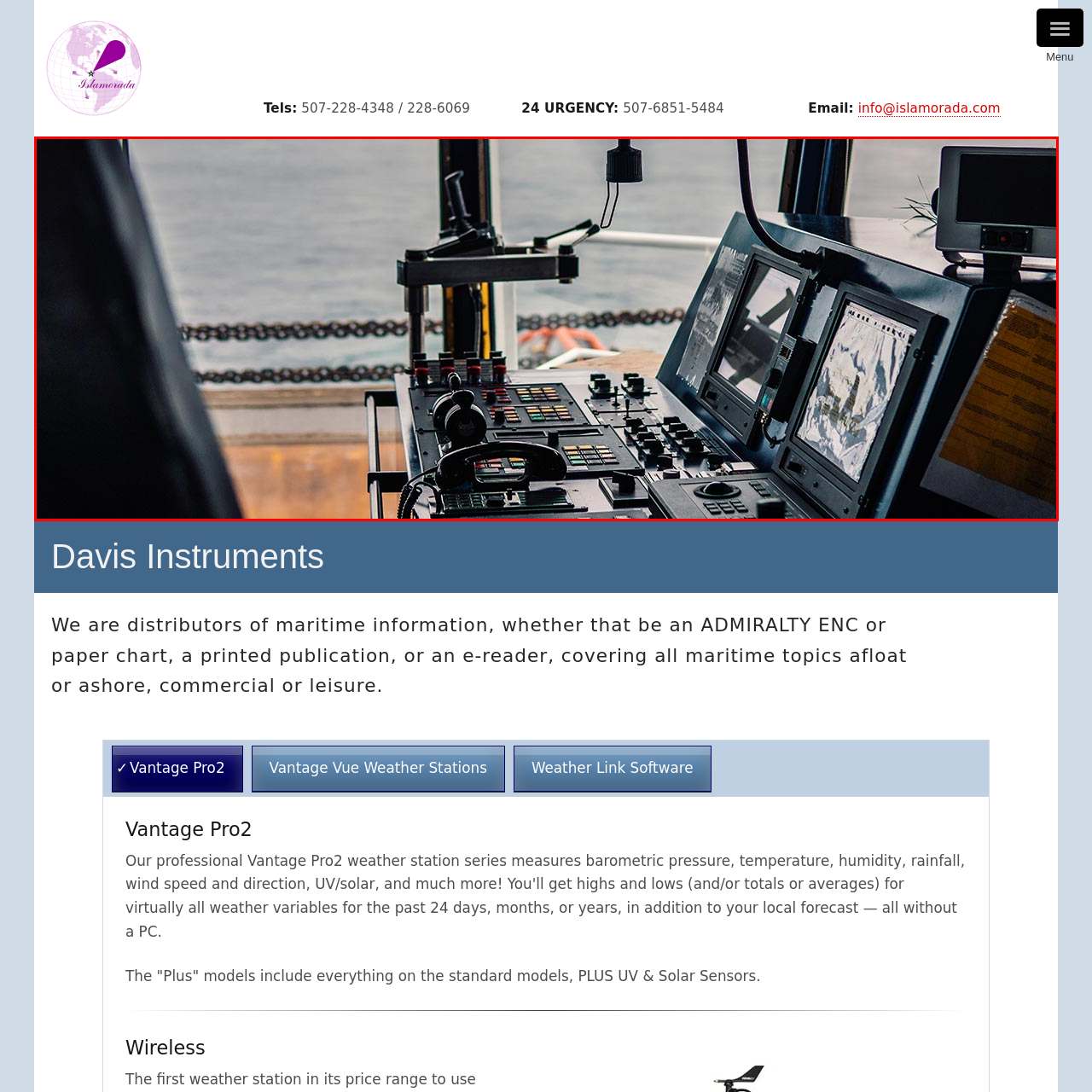Pay special attention to the segment of the image inside the red box and offer a detailed answer to the question that follows, based on what you see: What is visible in the backdrop?

In the backdrop of the image, a serene expanse of water can be glimpsed, emphasizing the crucial role of the maritime control station in guiding the vessel through potentially complex sea routes.